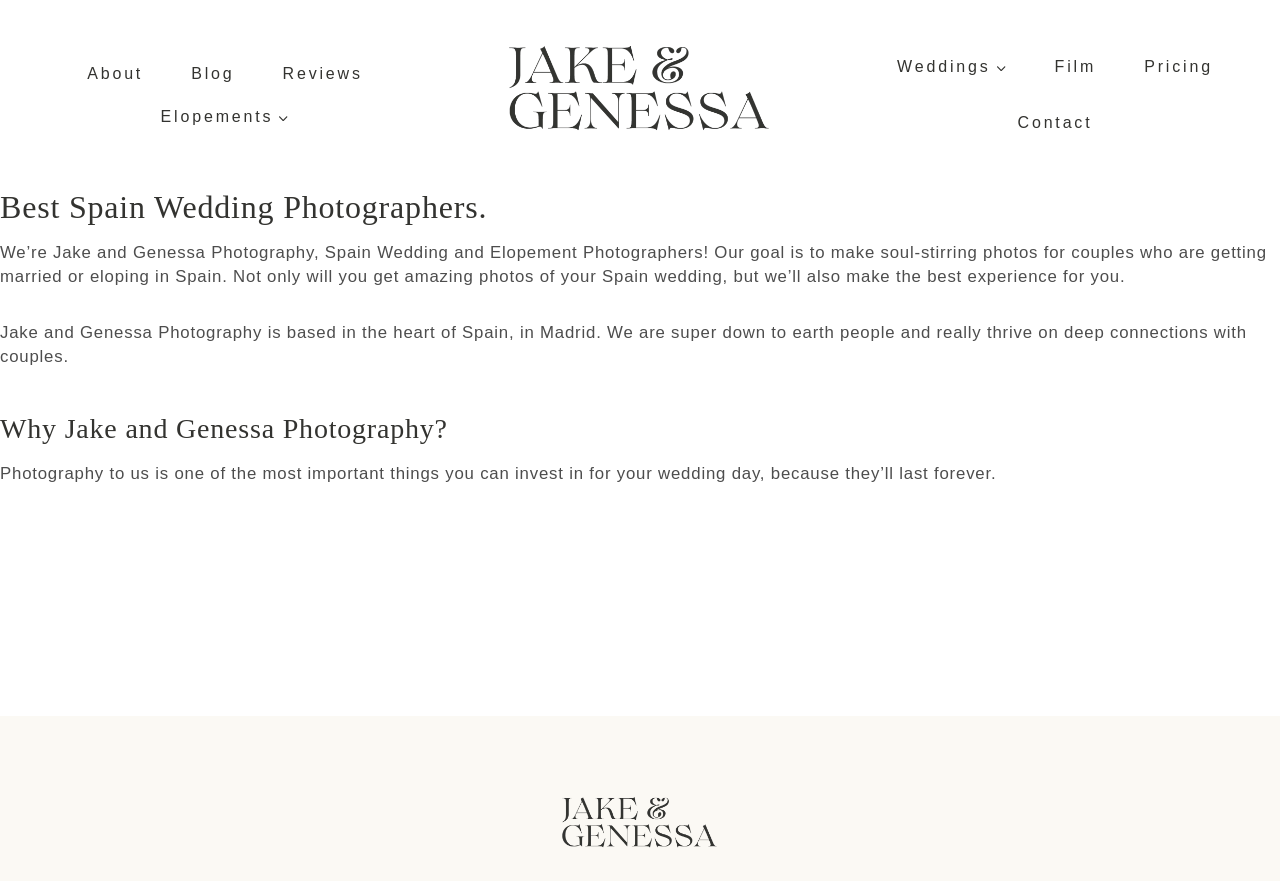From the element description Reviews, predict the bounding box coordinates of the UI element. The coordinates must be specified in the format (top-left x, top-left y, bottom-right x, bottom-right y) and should be within the 0 to 1 range.

[0.202, 0.059, 0.302, 0.108]